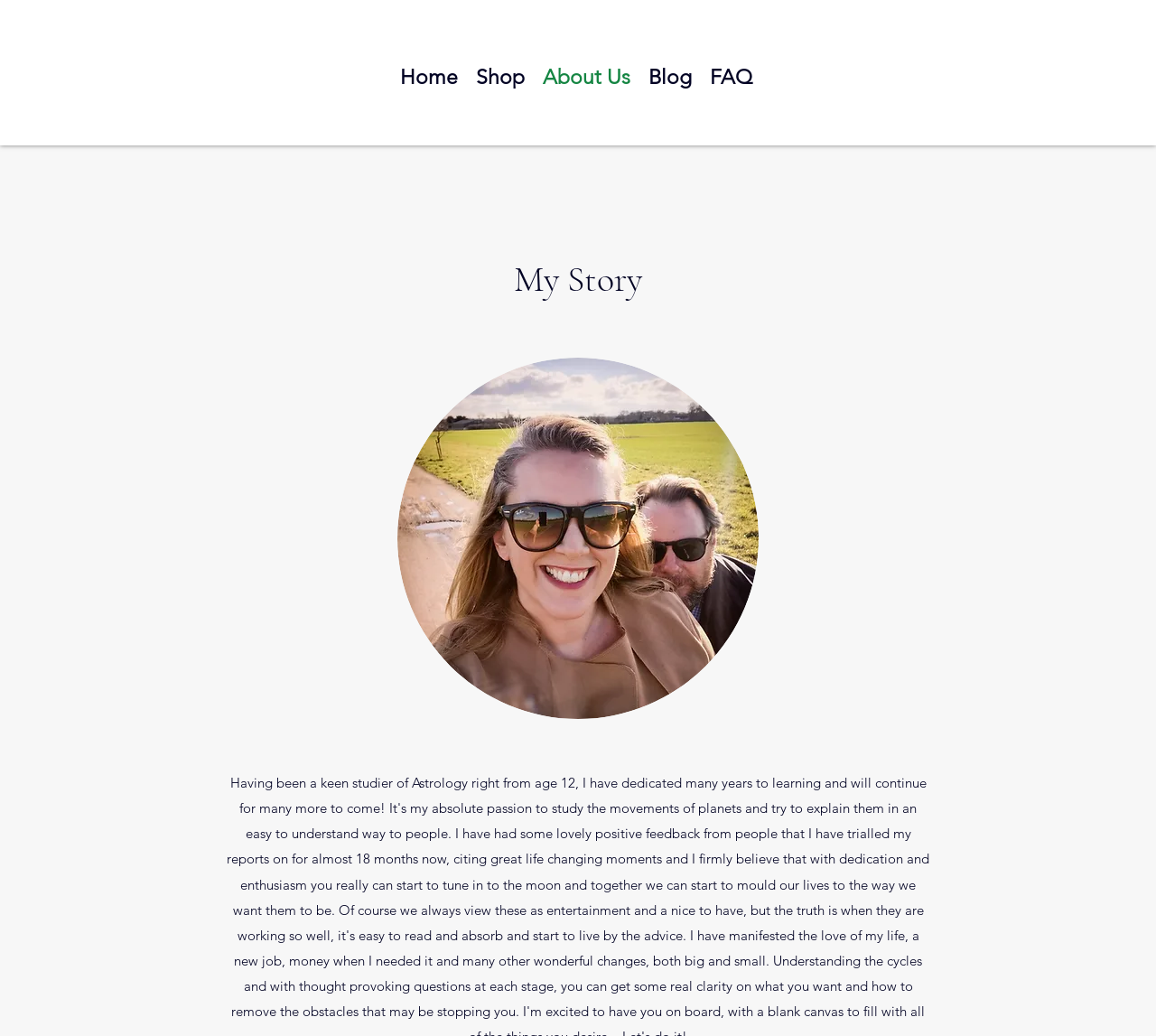Reply to the question with a single word or phrase:
How many links are in the navigation menu?

5